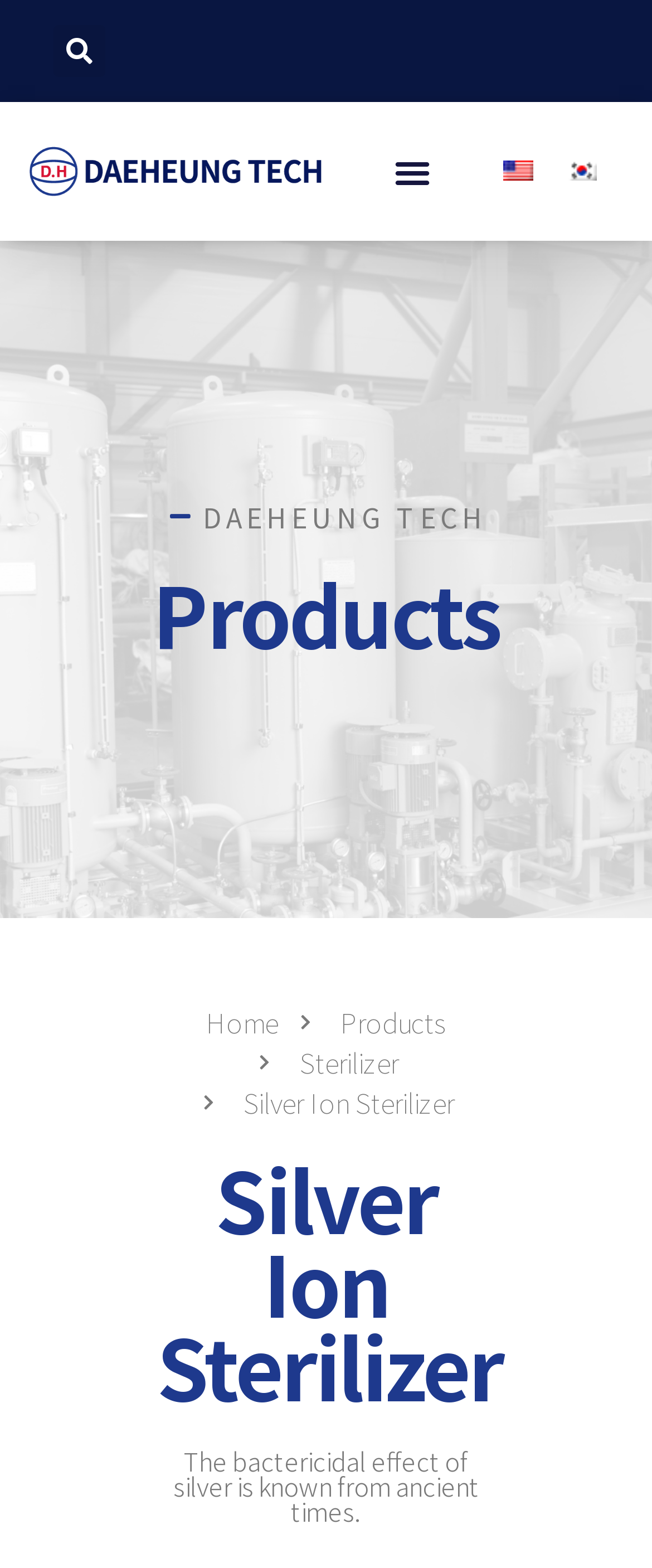Pinpoint the bounding box coordinates of the clickable area needed to execute the instruction: "Toggle the menu". The coordinates should be specified as four float numbers between 0 and 1, i.e., [left, top, right, bottom].

[0.59, 0.092, 0.674, 0.127]